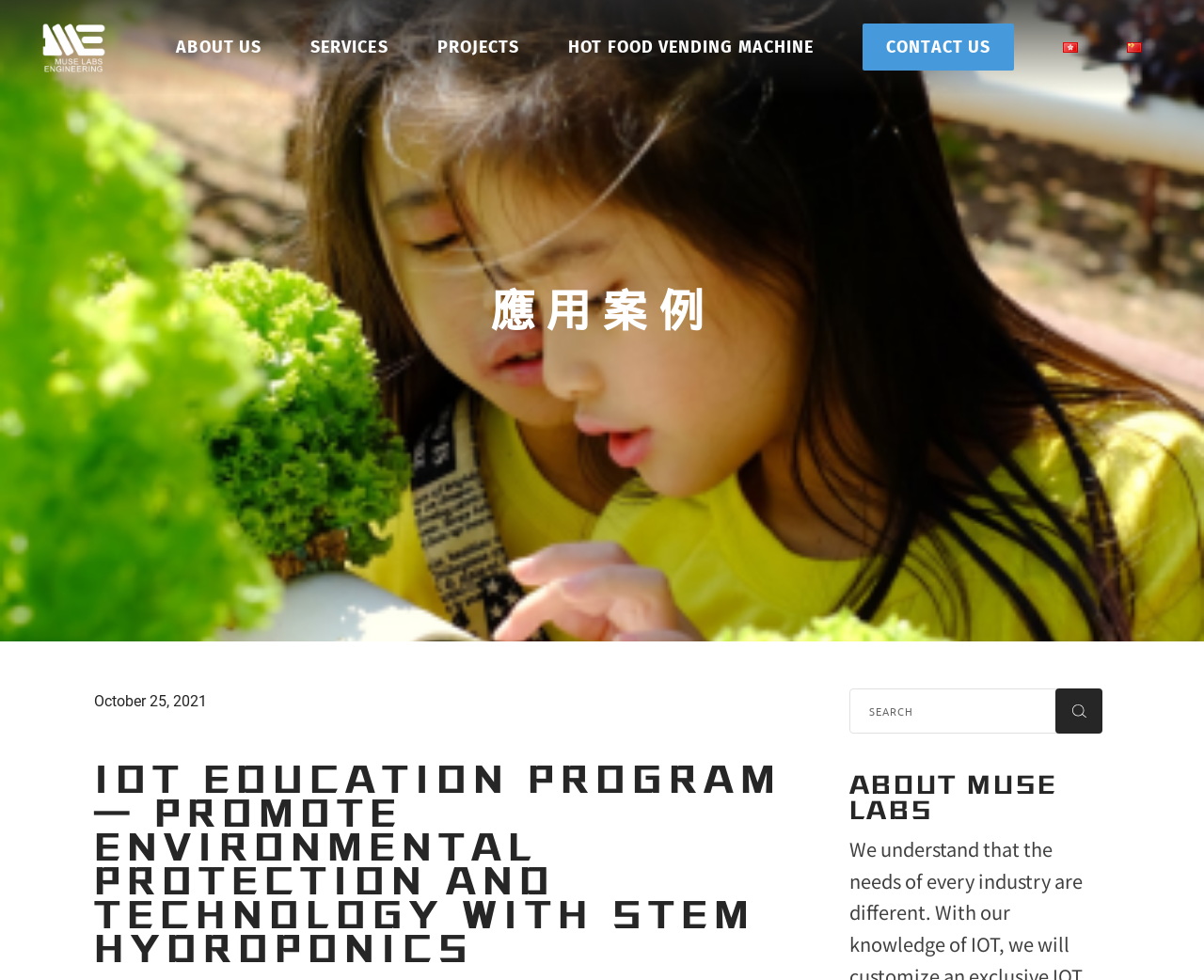Find and provide the bounding box coordinates for the UI element described with: "Hot food vending machine".

[0.452, 0.0, 0.696, 0.096]